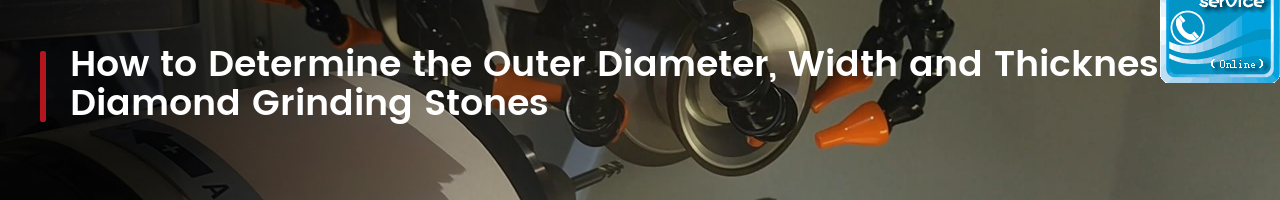Analyze the image and answer the question with as much detail as possible: 
What is the purpose of the red vertical line?

The red vertical line accentuates the left side of the title, adding visual interest to the banner and making it more attention-grabbing, which is important for an article title that aims to attract readers and encourage them to learn more about determining the outer diameter, width, and thickness of diamond grinding stones.